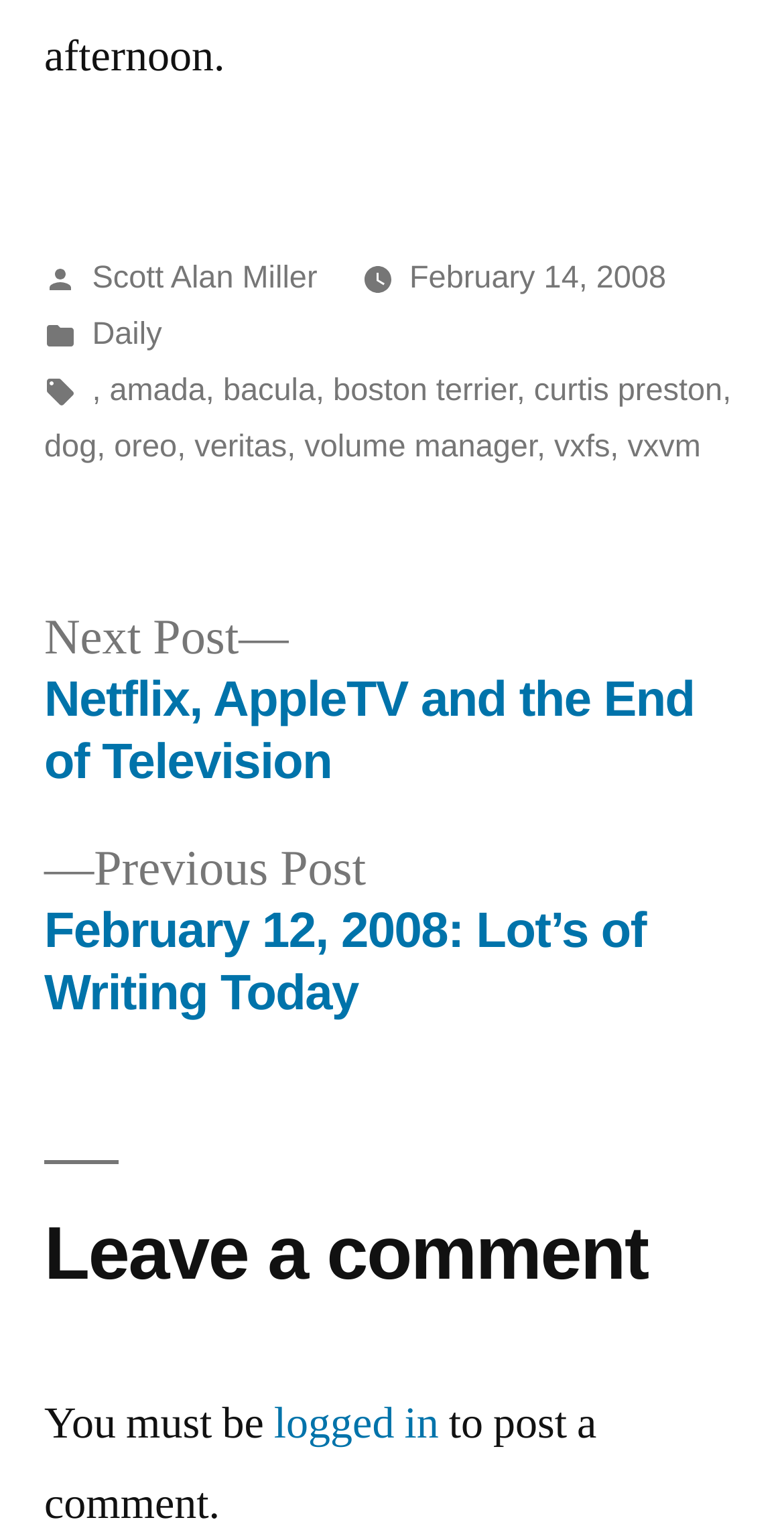Use a single word or phrase to answer the question: 
How many tags are associated with the post?

9